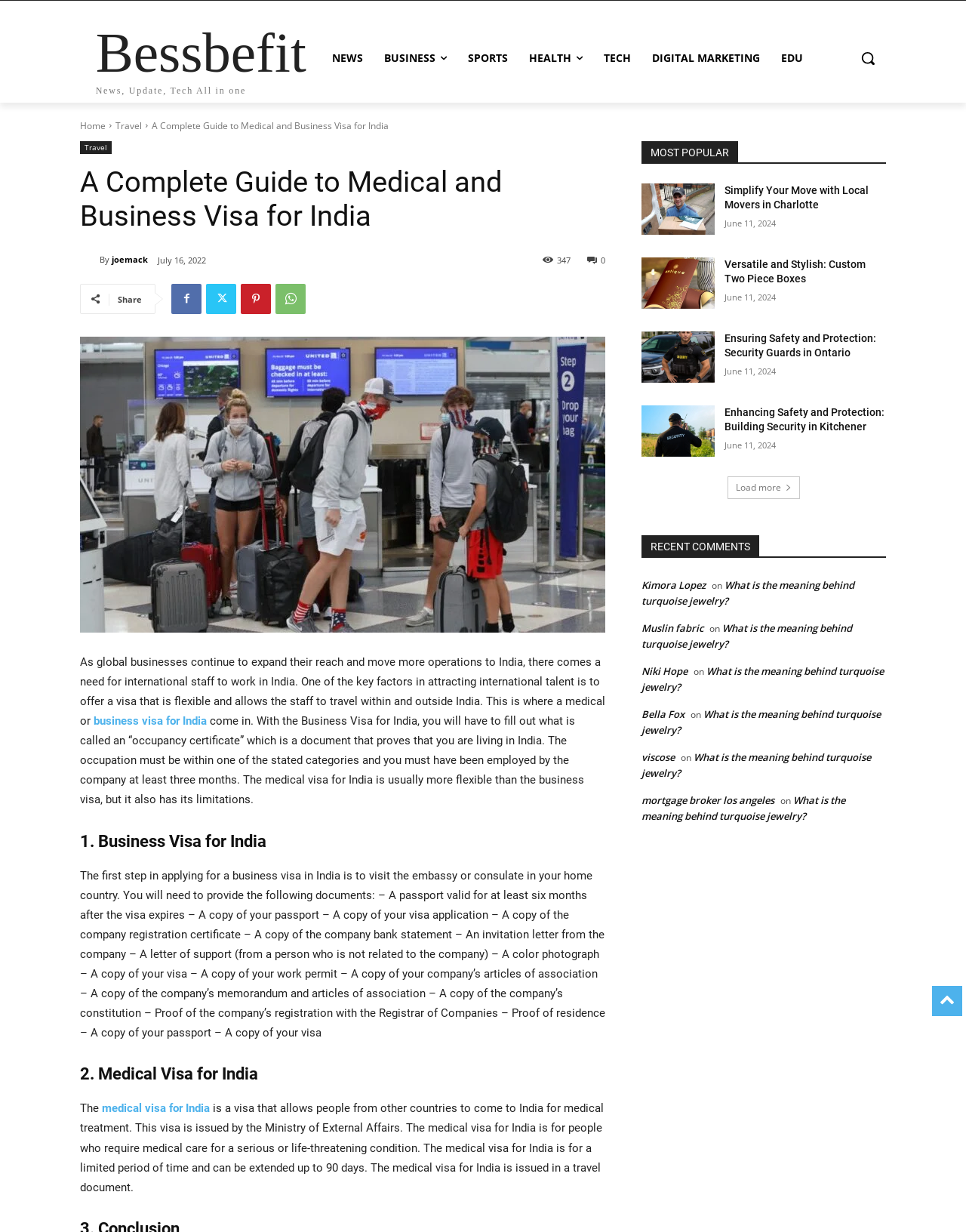What is the main topic of this webpage?
Look at the image and respond with a one-word or short-phrase answer.

Medical and Business Visa for India